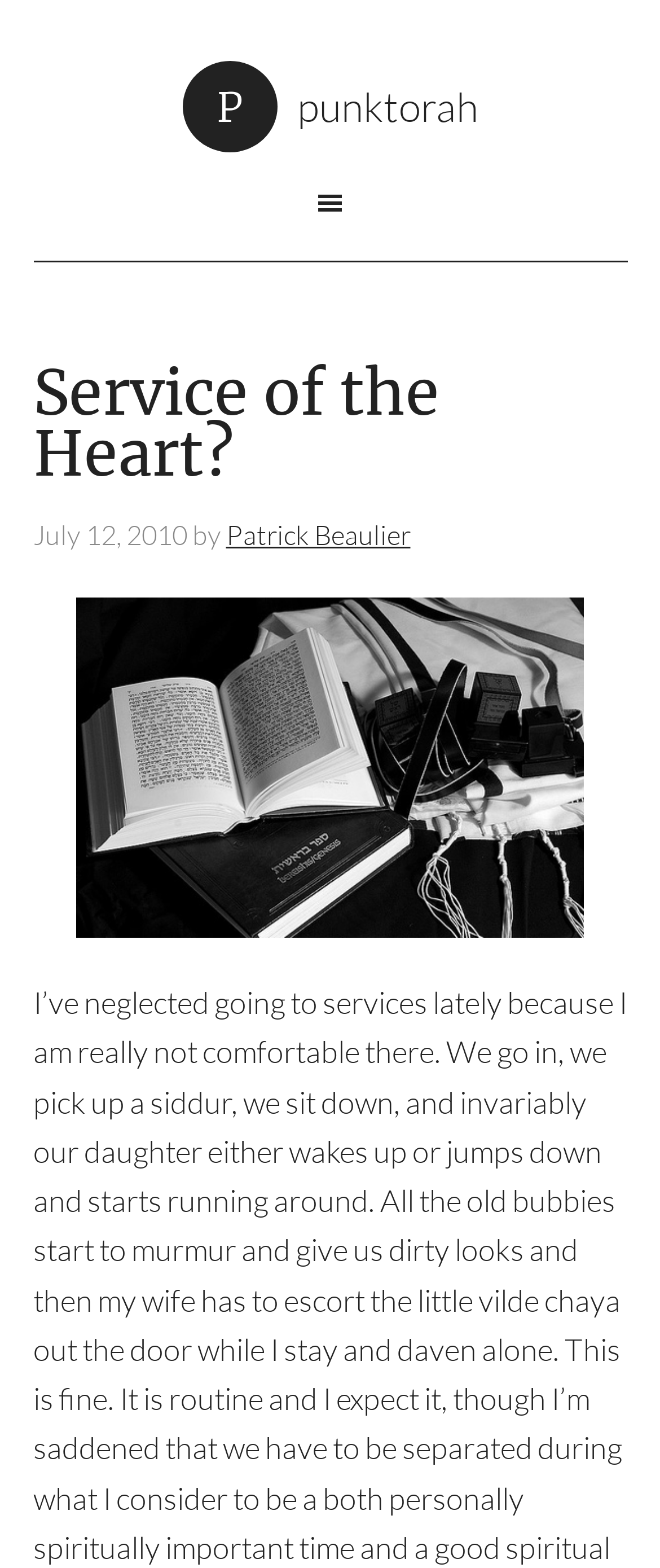Give a one-word or short-phrase answer to the following question: 
What is the date of the article?

July 12, 2010